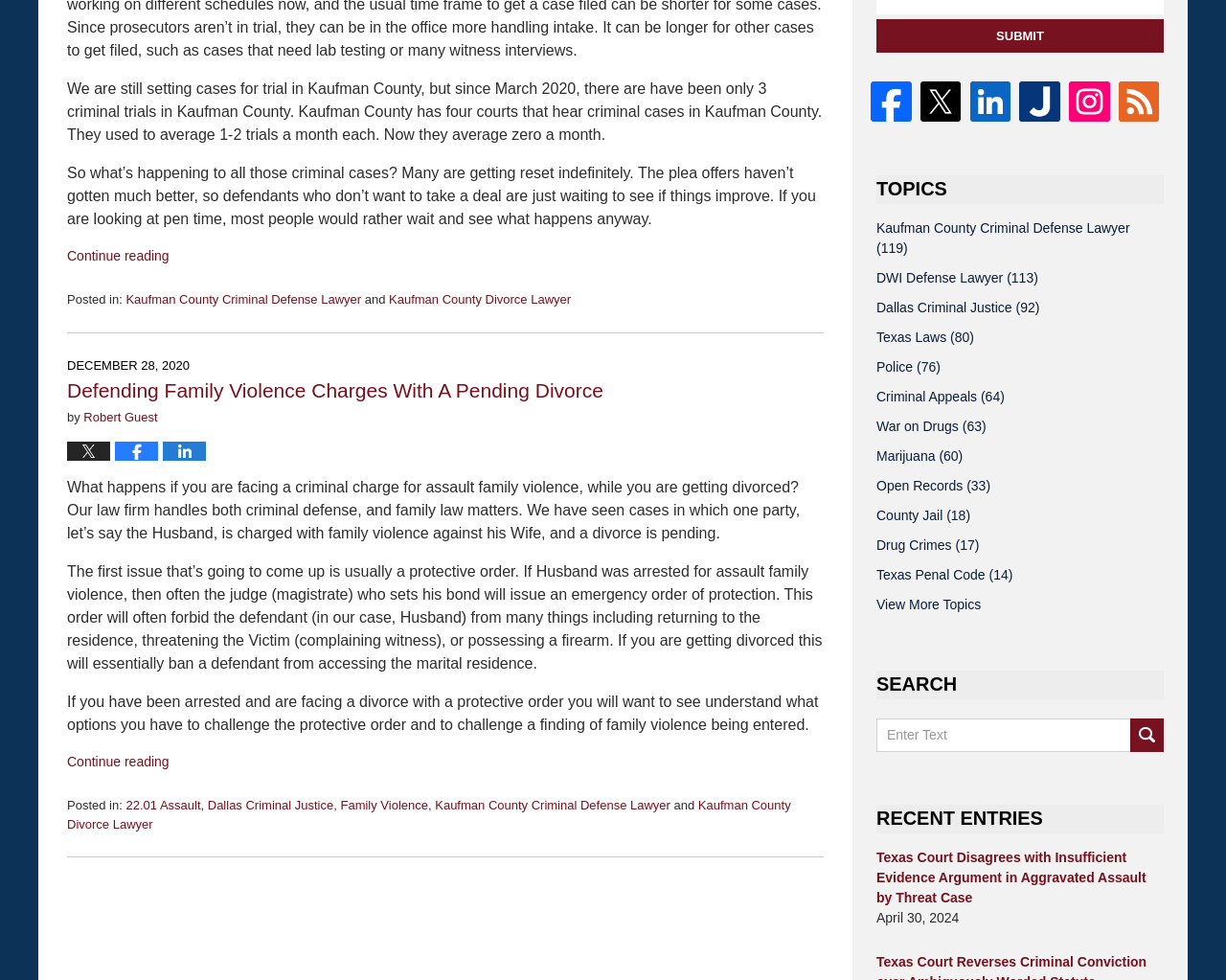Provide the bounding box coordinates, formatted as (top-left x, top-left y, bottom-right x, bottom-right y), with all values being floating point numbers between 0 and 1. Identify the bounding box of the UI element that matches the description: Texas Penal Code (14)

[0.715, 0.564, 0.949, 0.587]